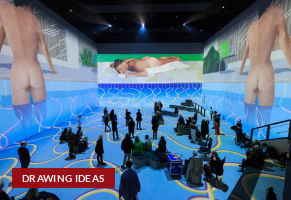Explain the image with as much detail as possible.

The image captures a dynamic and immersive scene from David Hockney's art show, "Drawing Ideas." Inside a spacious venue, attendees are engaged in the visually stimulating environment, surrounded by large projections of Hockney's vibrant artwork. The centerpiece of the display features a striking, colorful digital representation of a figure lying down, accentuating Hockney's signature style. Audience members can be seen seated and standing, interacting with the art, creating a lively and participatory atmosphere. The event underscores Hockney’s innovative approach to art, inviting young people and art enthusiasts to gather inspiration from his work.